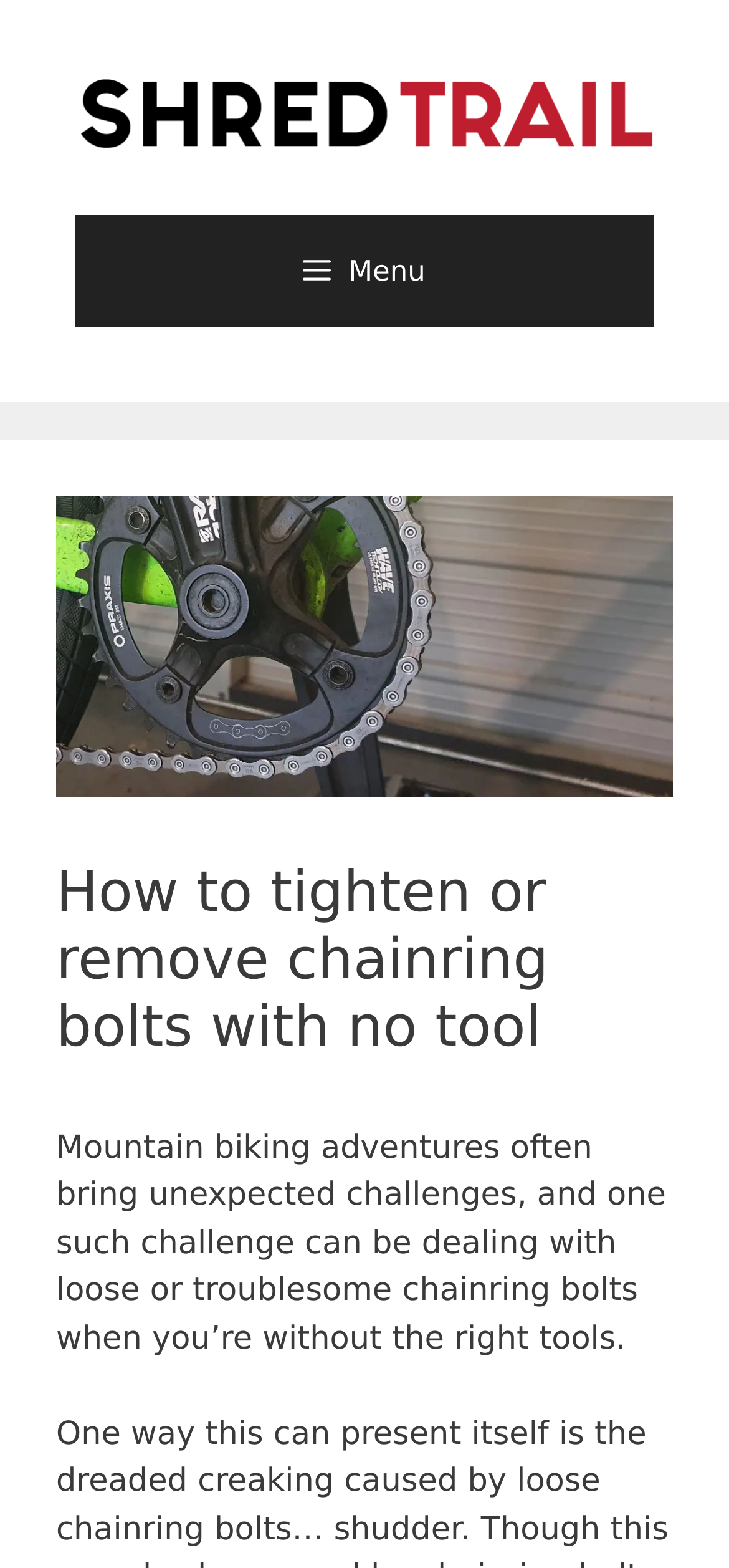Determine the bounding box of the UI component based on this description: "Menu". The bounding box coordinates should be four float values between 0 and 1, i.e., [left, top, right, bottom].

[0.103, 0.137, 0.897, 0.208]